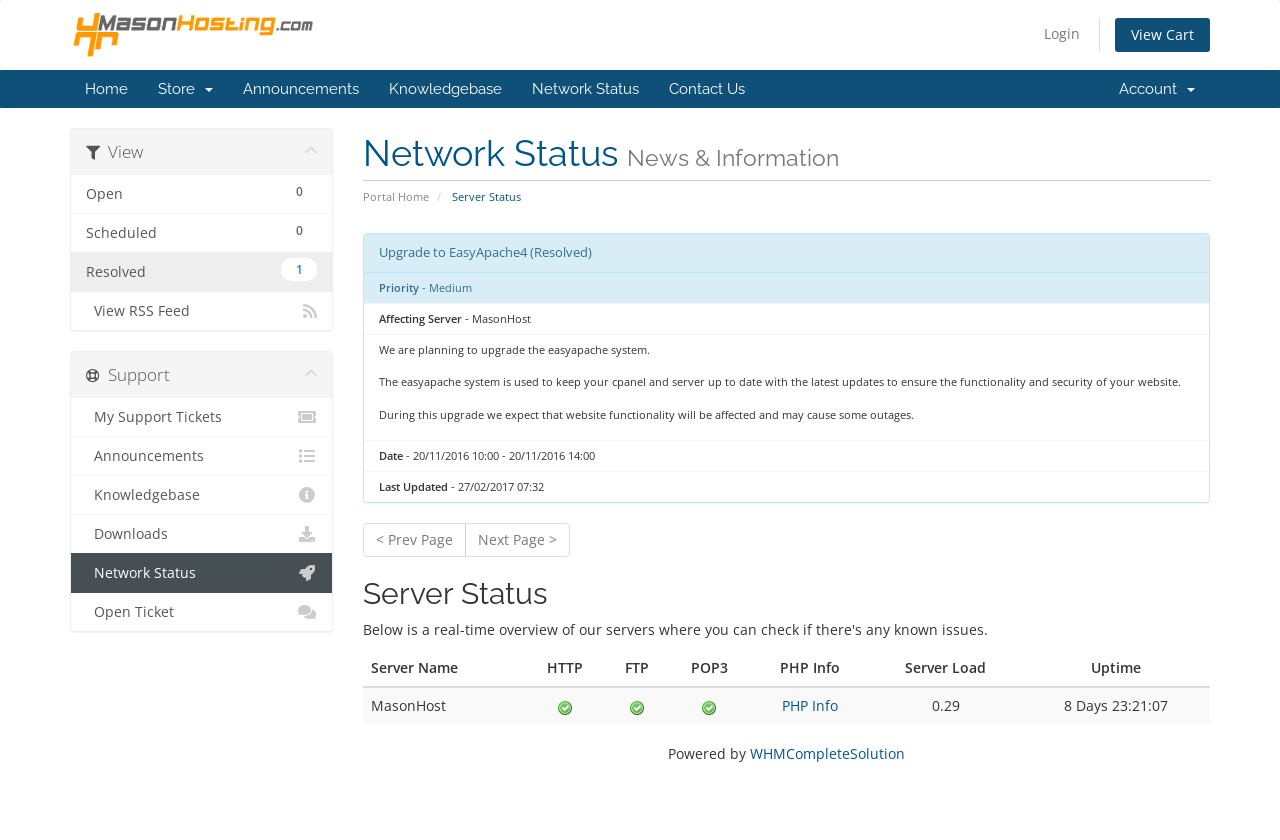Using the information in the image, give a comprehensive answer to the question: 
How many open support tickets are there?

I found the answer by looking at the link '0 Open' under the 'Network Status News & Information' heading, which indicates that there are no open support tickets.